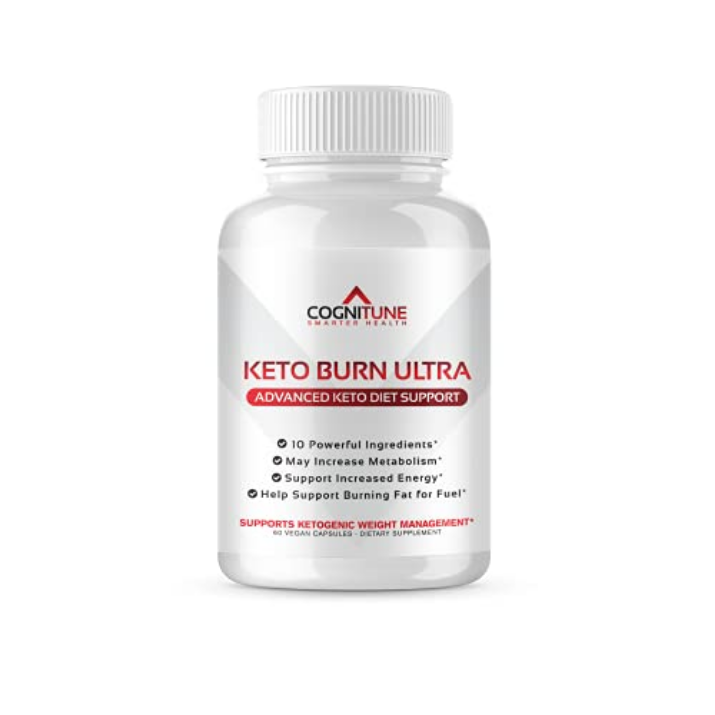Generate a complete and detailed caption for the image.

The image features a sleek, modern bottle of "Keto Burn Ultra" from COGNITUNE, designed to support ketogenic diets. The bottle prominently displays the product name and the tagline "Advanced Keto Diet Support." Key benefits are highlighted, including its formulation with 10 powerful ingredients, potential metabolism enhancement, support for increased energy, and assistance in burning fat for fuel. The design incorporates a clean, clinical aesthetic with a white background and bold red accents, emphasizing the product's health focus. This dietary supplement aims to aid users in their weight management goals while adhering to a ketogenic lifestyle.